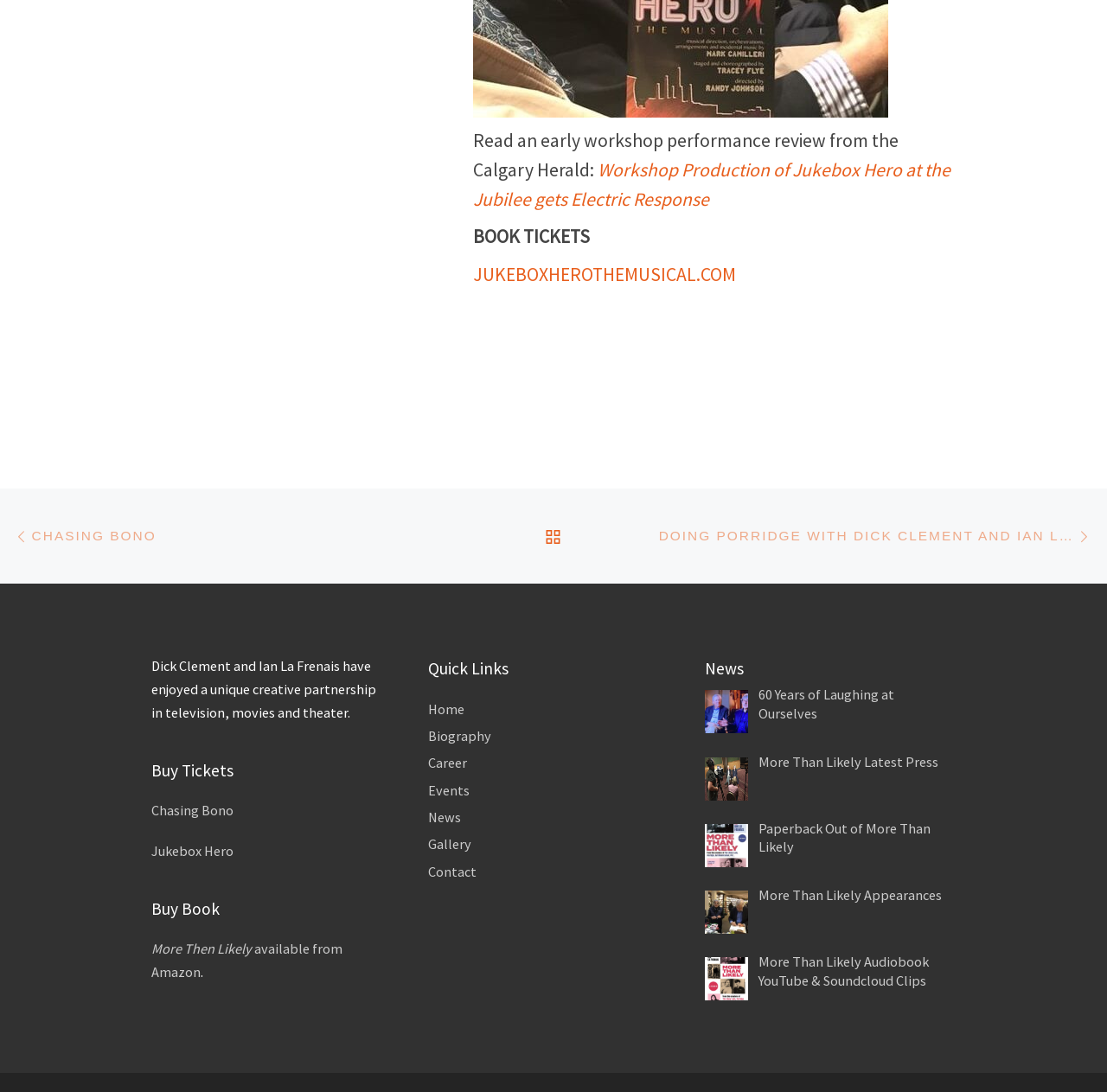Determine the bounding box coordinates for the region that must be clicked to execute the following instruction: "Search for a product".

None